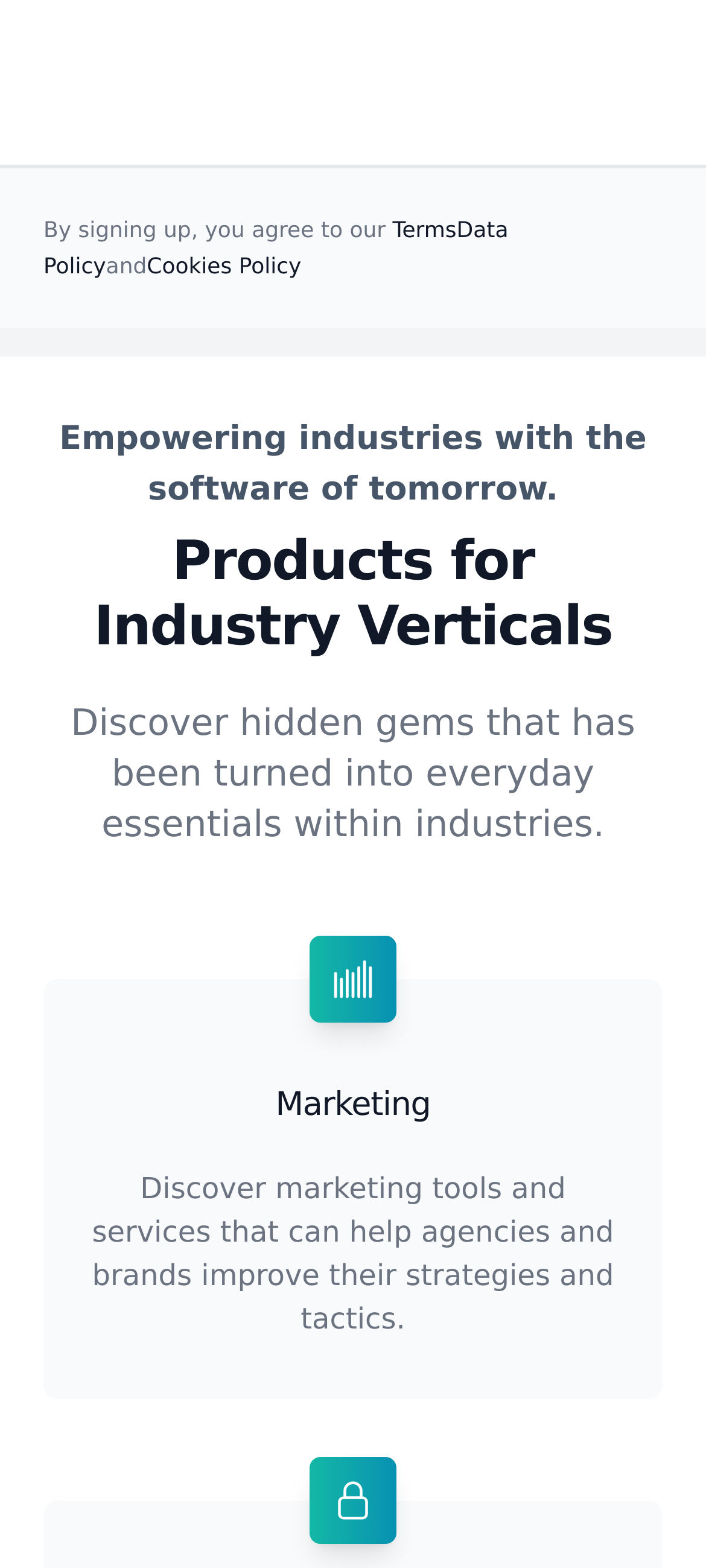What can be discovered in industries?
Please provide a comprehensive answer based on the contents of the image.

According to the text 'Discover hidden gems that has been turned into everyday essentials within industries.', one can discover hidden gems that have been turned into everyday essentials within industries.